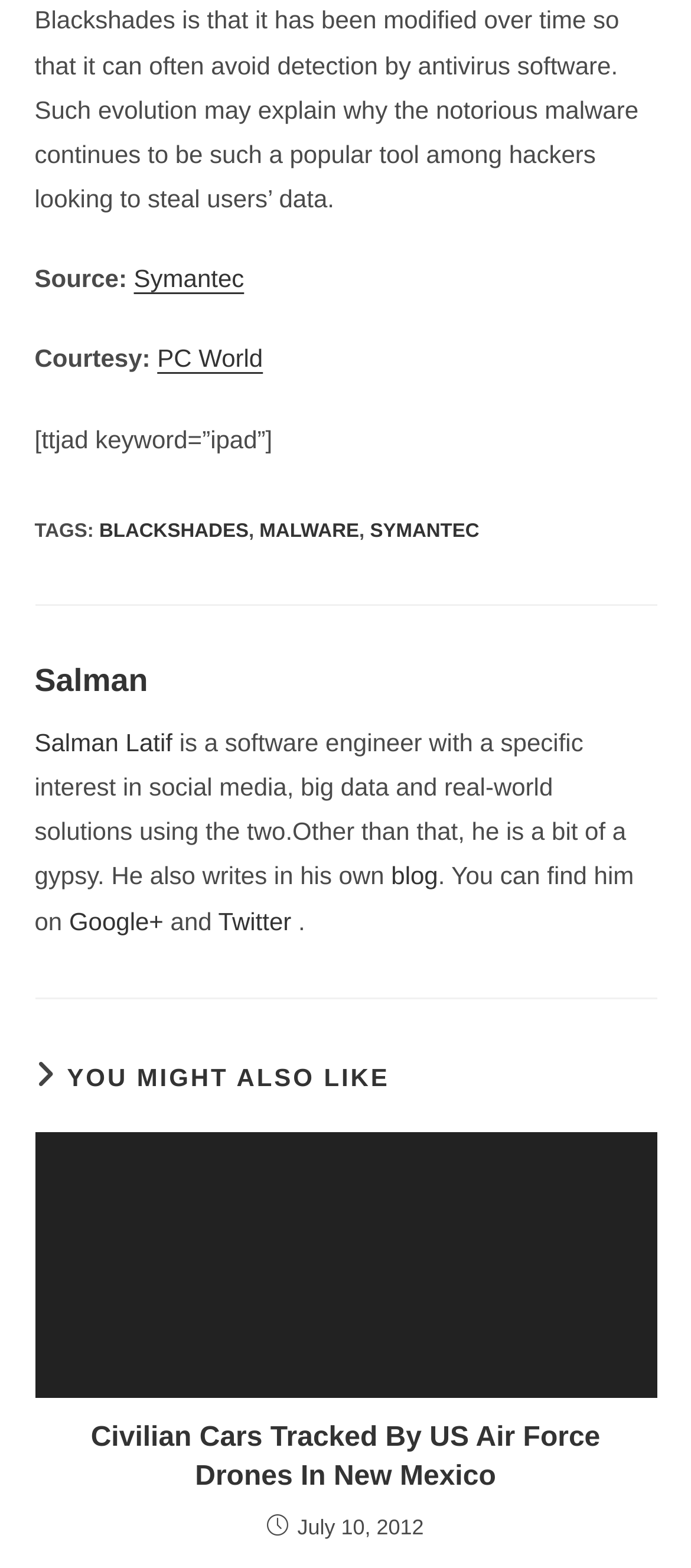Kindly respond to the following question with a single word or a brief phrase: 
What is the author's interest besides software engineering?

Social media, big data